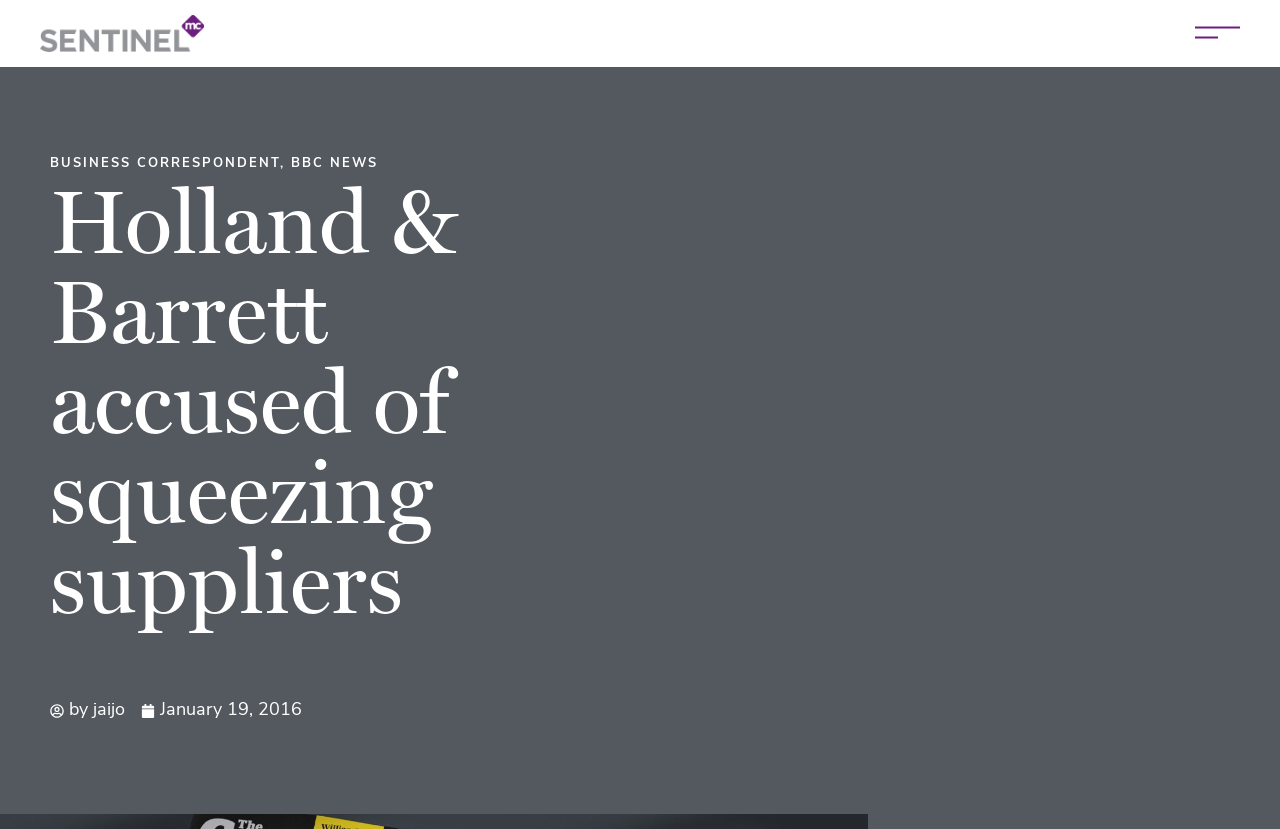What is the name of the news organization?
Answer briefly with a single word or phrase based on the image.

BBC News